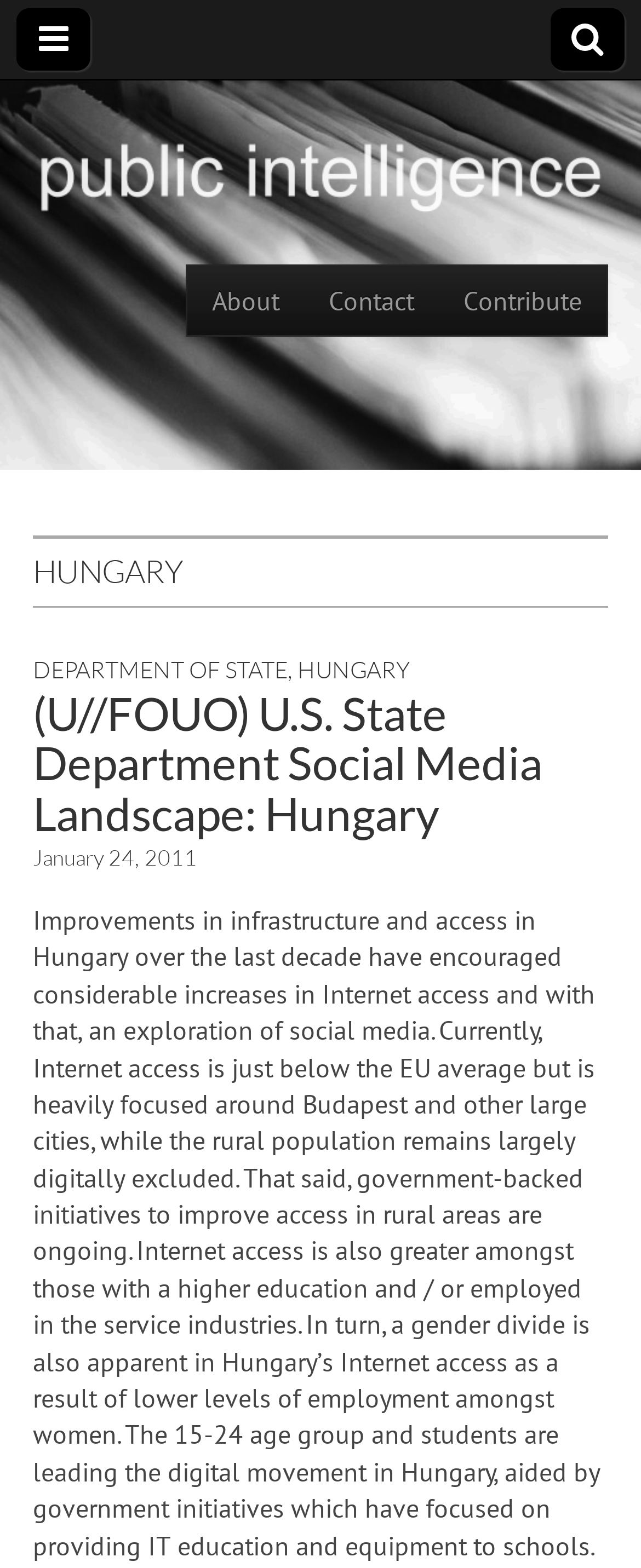How many links are there in the header?
Answer with a single word or phrase, using the screenshot for reference.

2